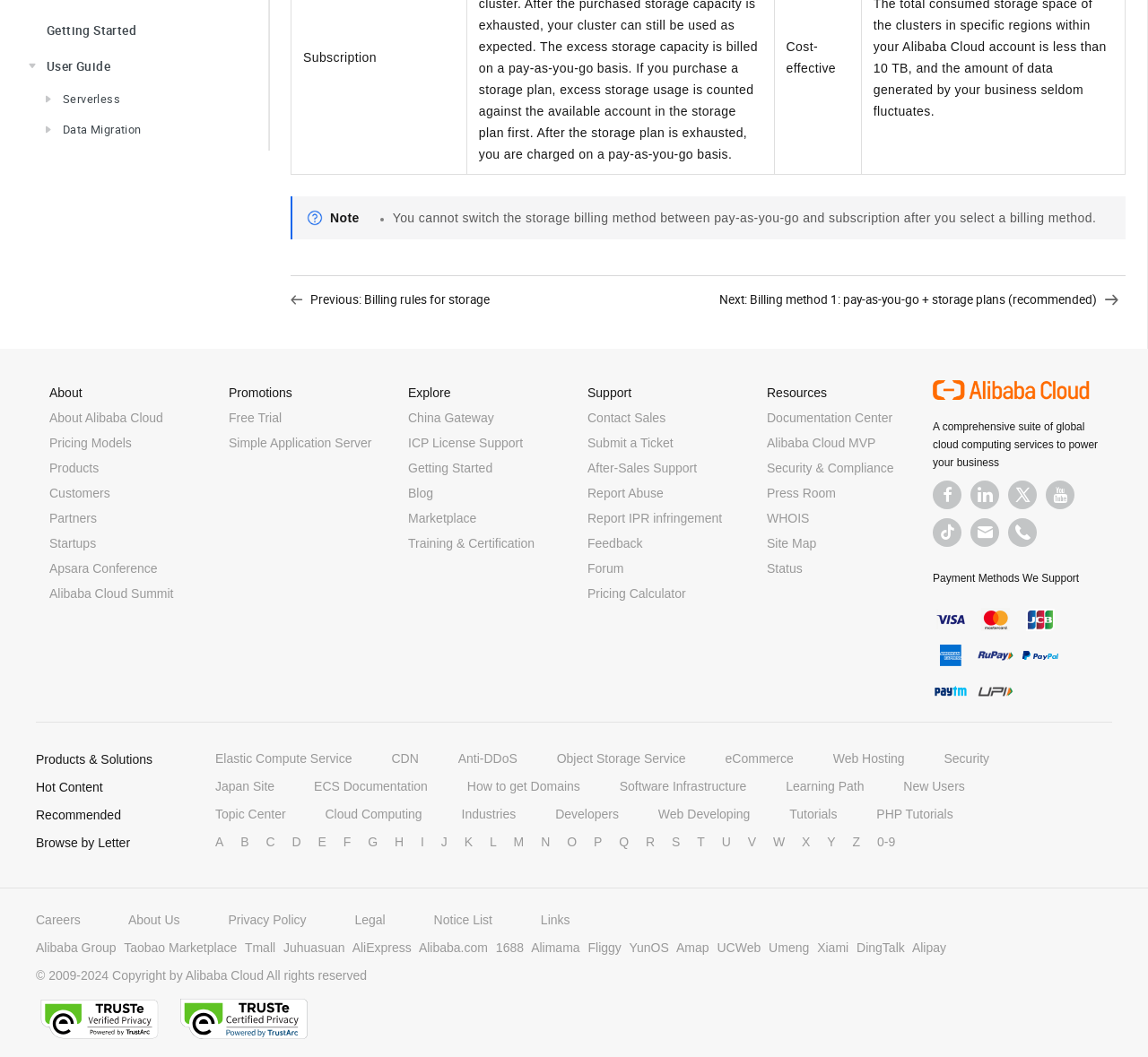Please determine the bounding box coordinates for the element with the description: "Previous: Billing rules for storage".

[0.253, 0.277, 0.427, 0.29]